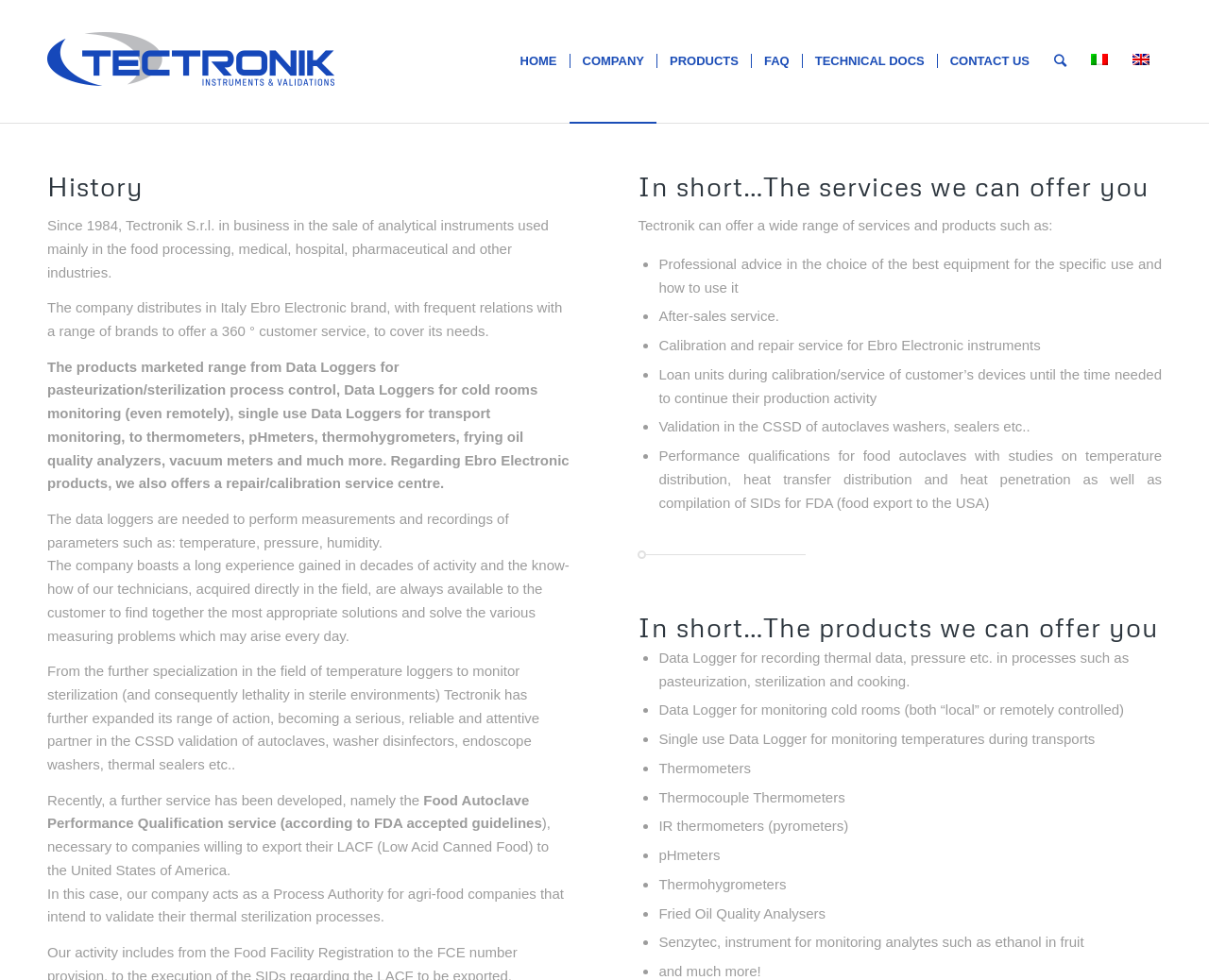Identify the bounding box coordinates for the element that needs to be clicked to fulfill this instruction: "Explore the products offered by the company". Provide the coordinates in the format of four float numbers between 0 and 1: [left, top, right, bottom].

[0.528, 0.625, 0.961, 0.657]